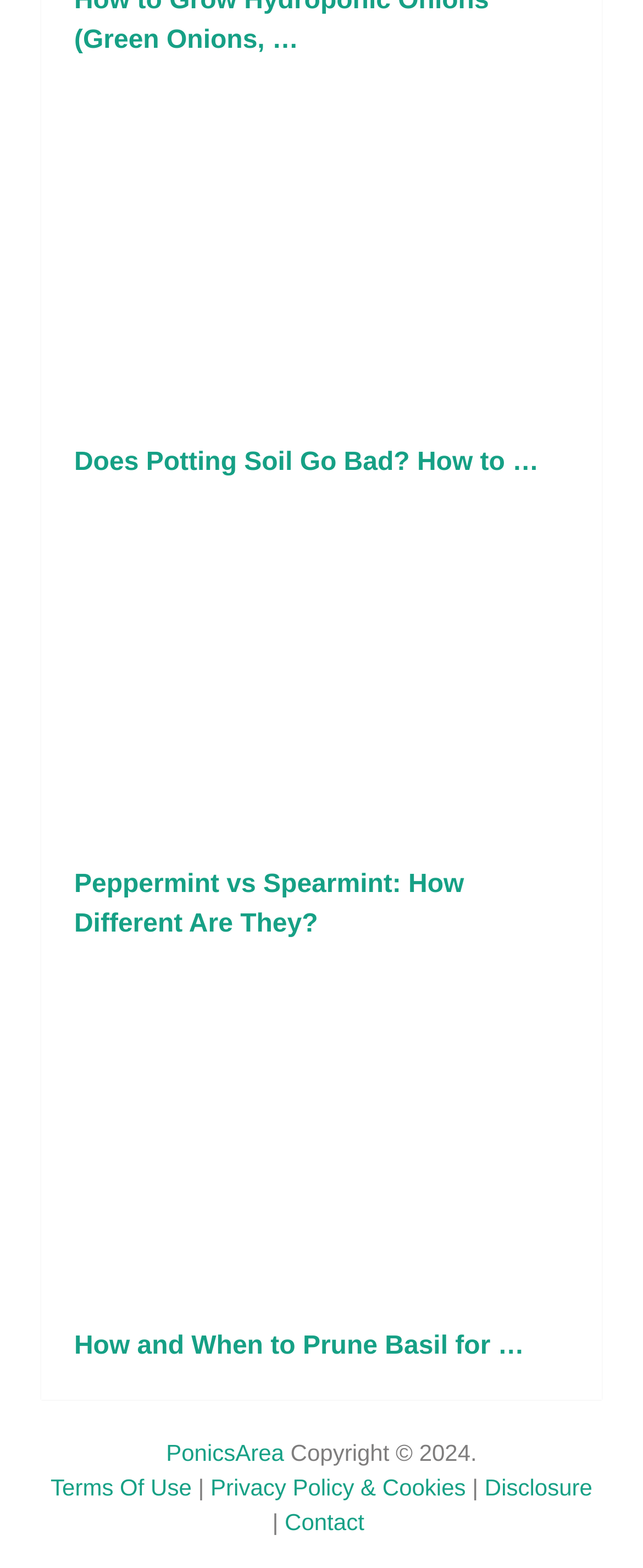Determine the bounding box coordinates of the element's region needed to click to follow the instruction: "read about potting soil". Provide these coordinates as four float numbers between 0 and 1, formatted as [left, top, right, bottom].

[0.115, 0.056, 0.885, 0.308]